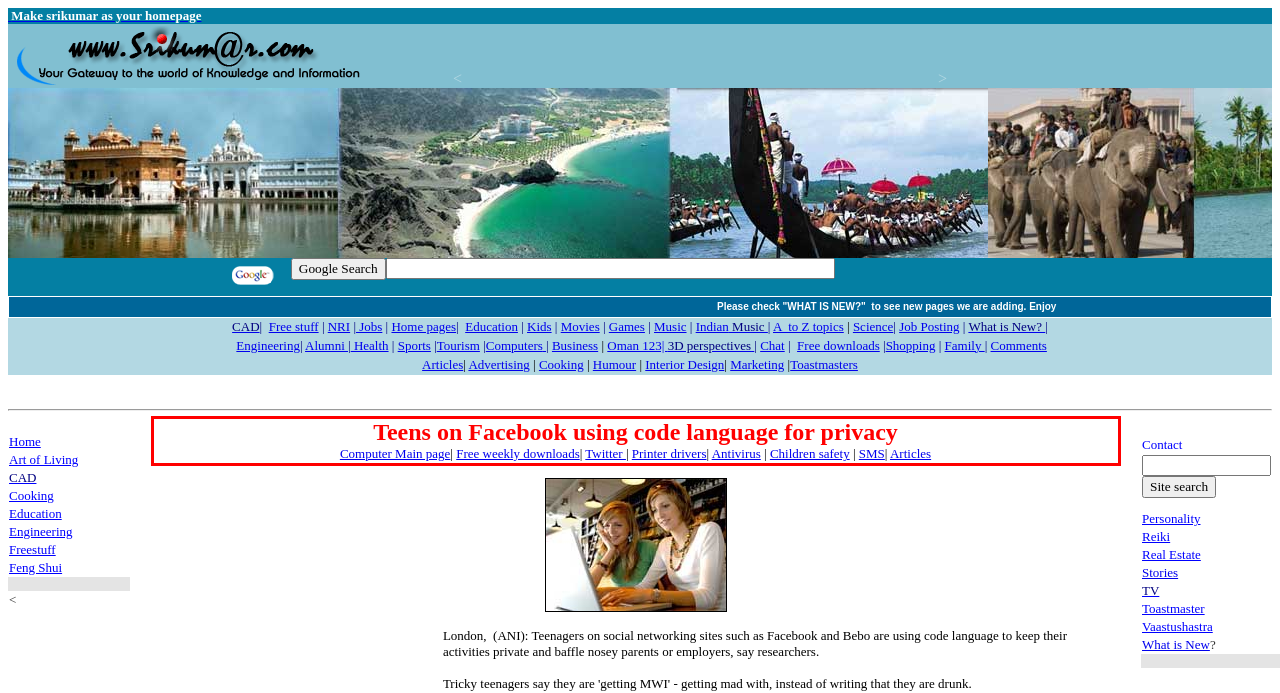Examine the screenshot of the webpage, locate the red bounding box, and perform OCR to extract the text contained within it.

Teens on Facebook using code language for privacy Computer Main page| Free weekly downloads| Twitter | Printer drivers| Antivirus | Children safety | SMS| Articles